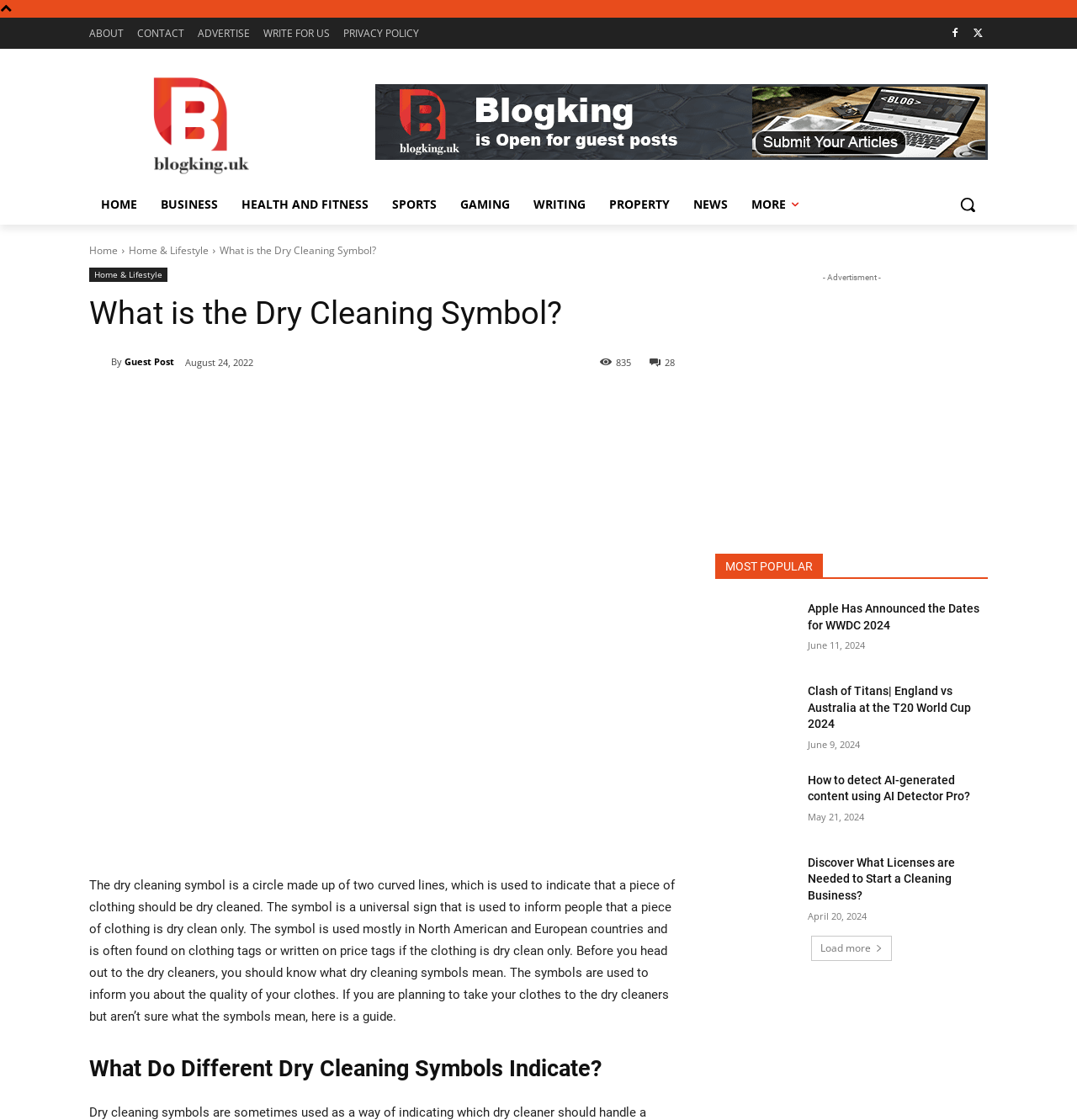Answer the question in a single word or phrase:
What is the region where the dry cleaning symbol is mostly used?

North American and European countries